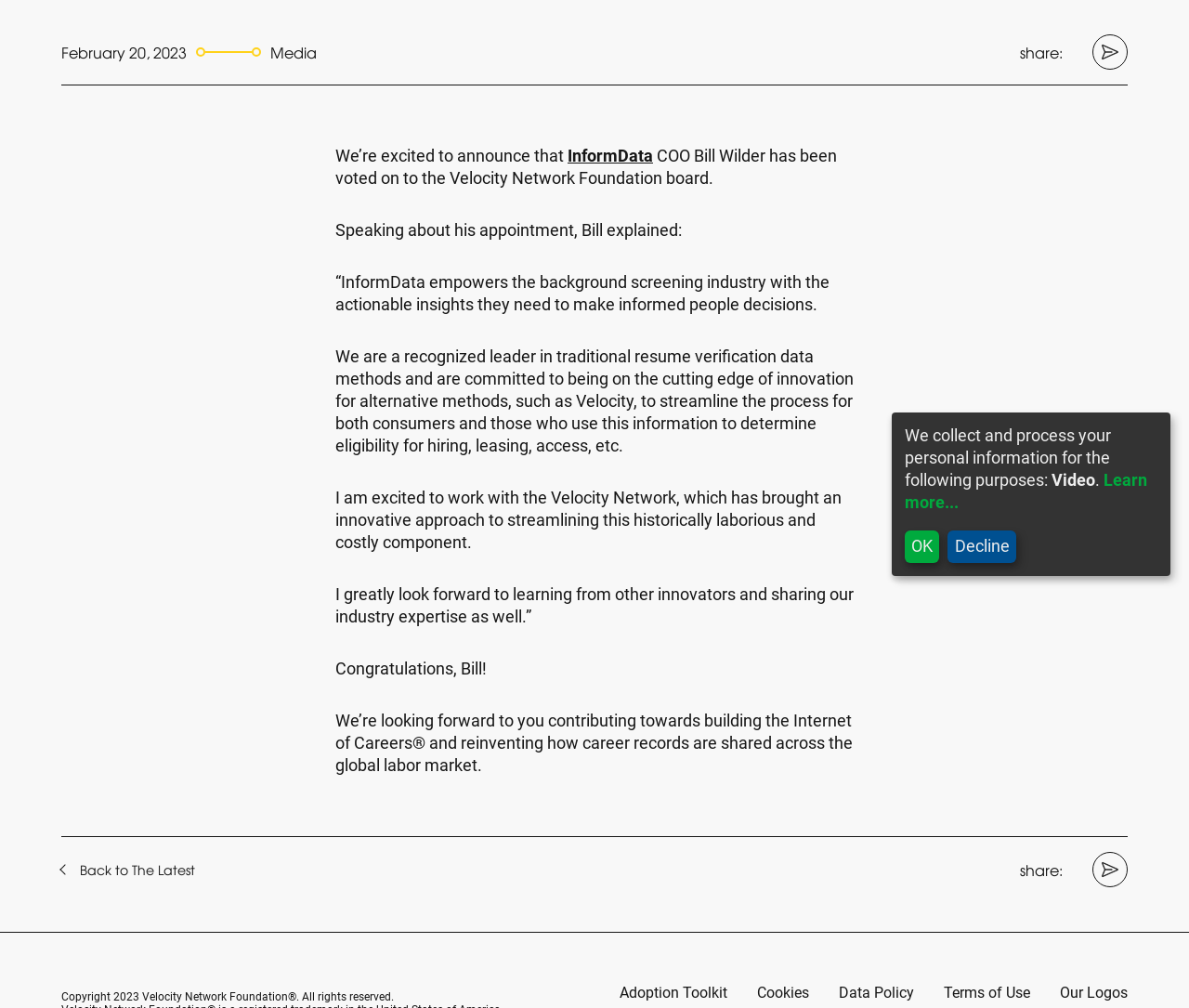Identify the bounding box of the UI element that matches this description: "Terms of Use".

[0.794, 0.976, 0.866, 0.993]